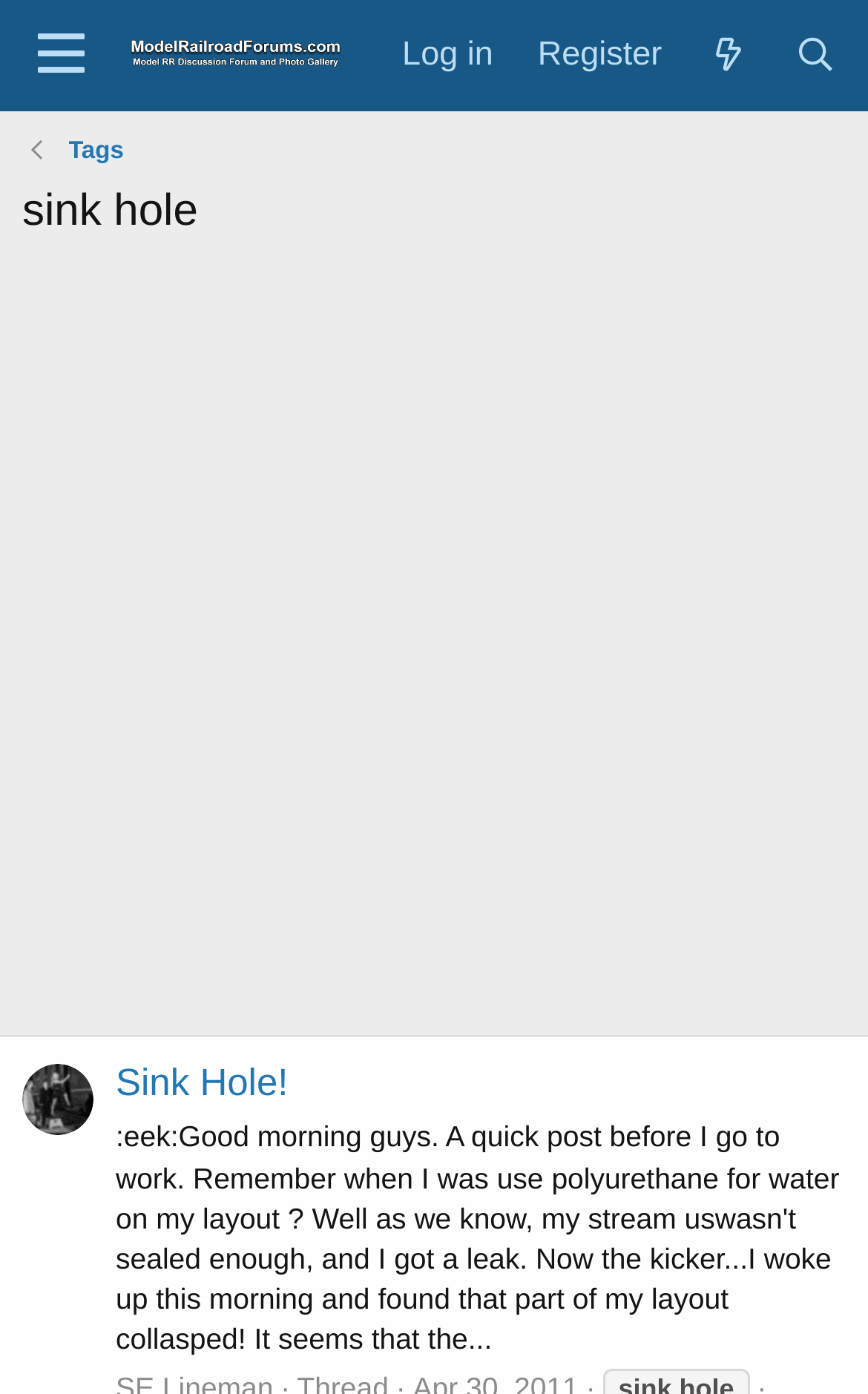Provide a brief response to the question using a single word or phrase: 
What is the name of the user who posted 'Sink Hole!'?

SE Lineman